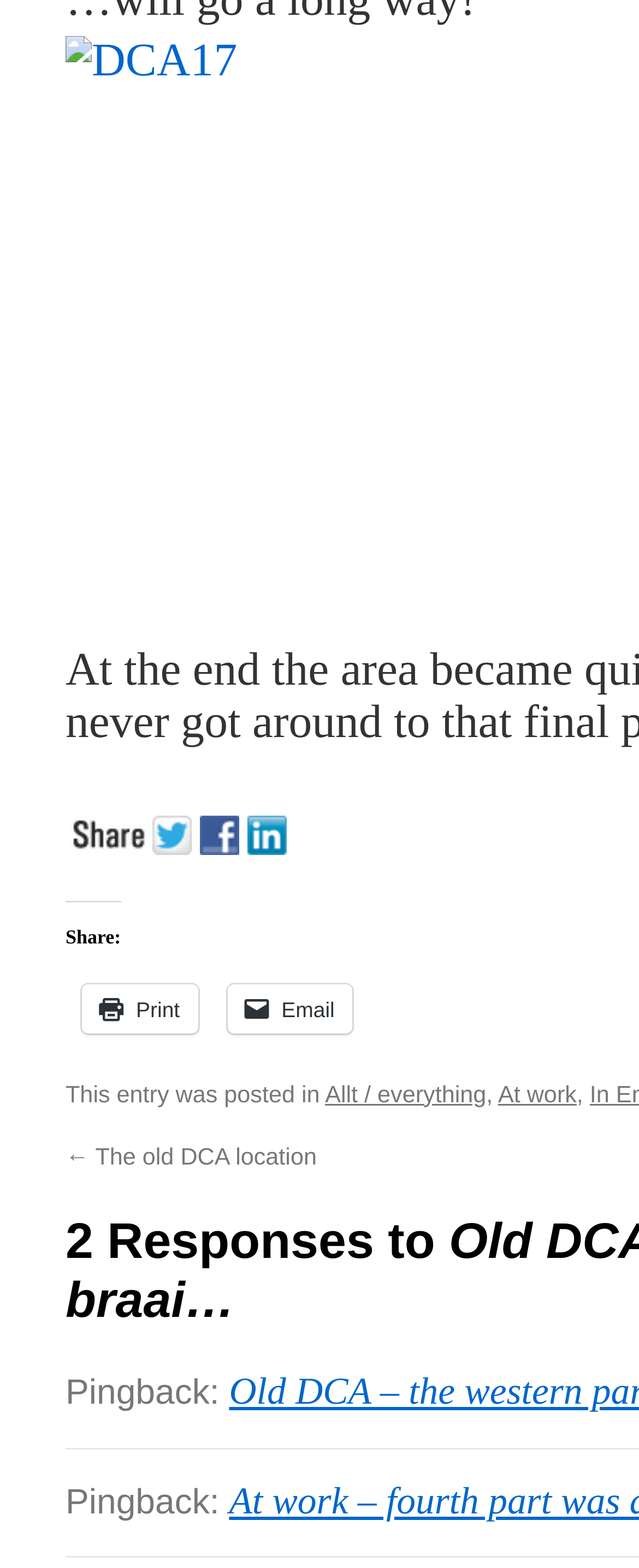Using the information in the image, could you please answer the following question in detail:
Is there a pingback option available?

I found a text 'Pingback:' which indicates that there is a pingback option available.